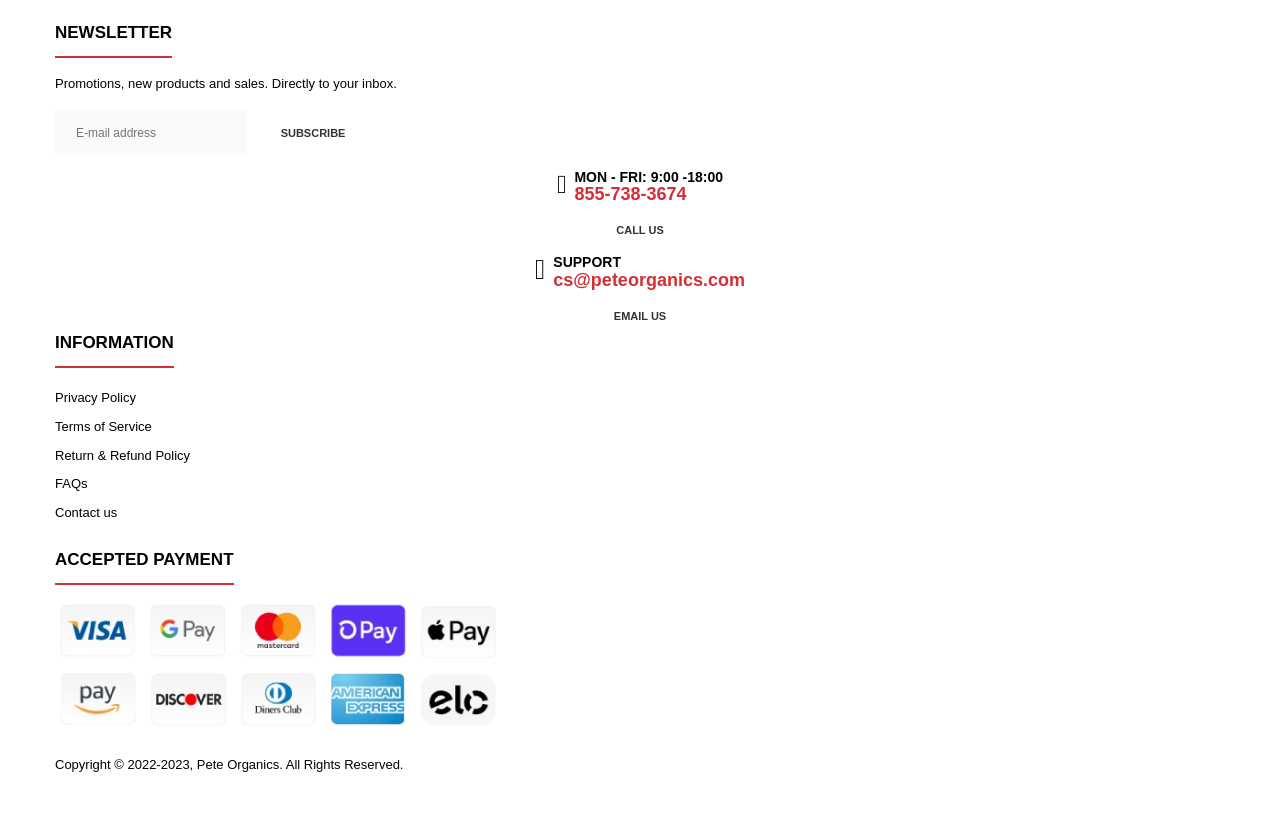Please identify the bounding box coordinates of the region to click in order to complete the task: "Call the customer service". The coordinates must be four float numbers between 0 and 1, specified as [left, top, right, bottom].

[0.458, 0.26, 0.542, 0.298]